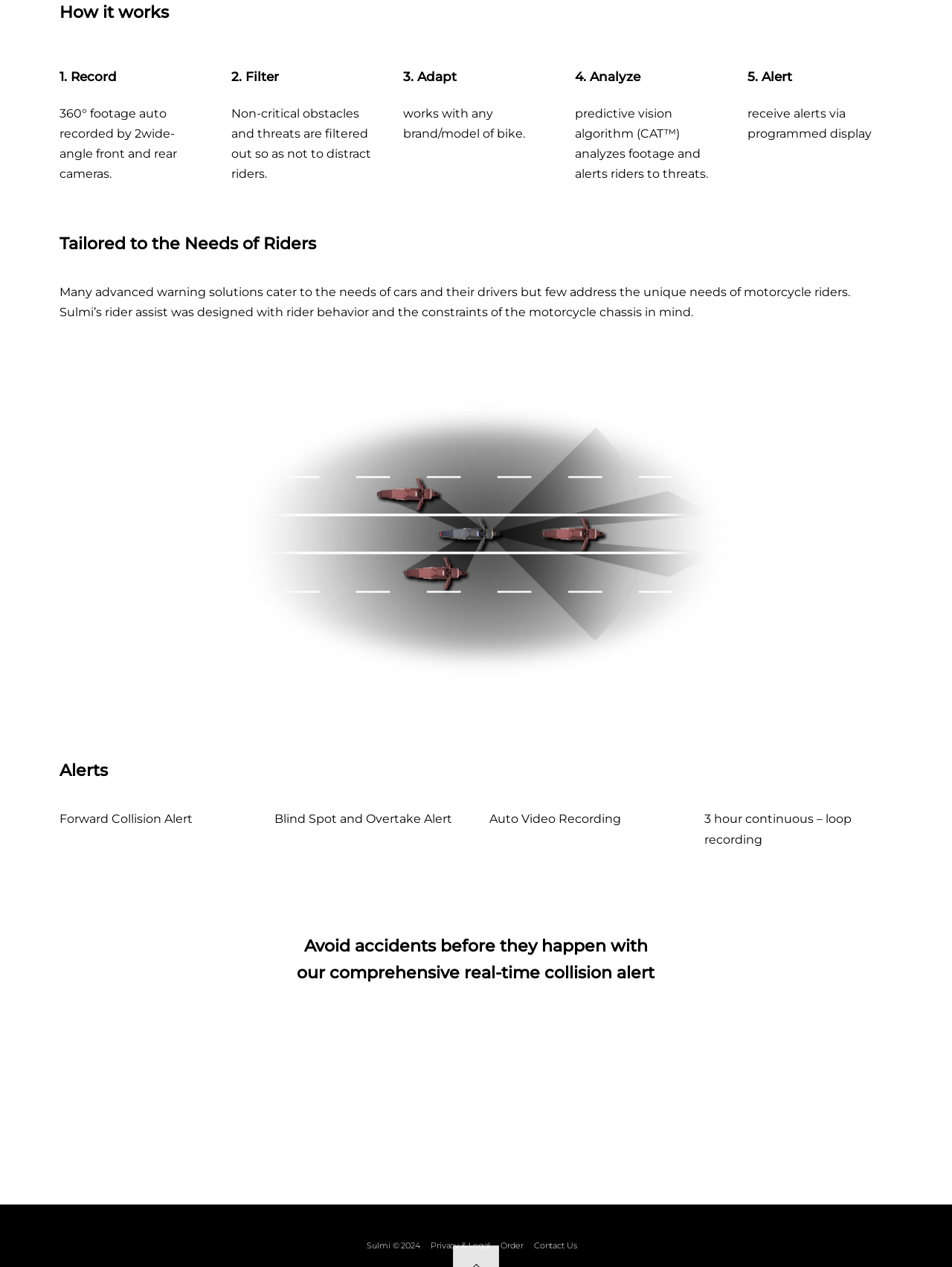From the element description: "Order", extract the bounding box coordinates of the UI element. The coordinates should be expressed as four float numbers between 0 and 1, in the order [left, top, right, bottom].

[0.526, 0.979, 0.55, 0.987]